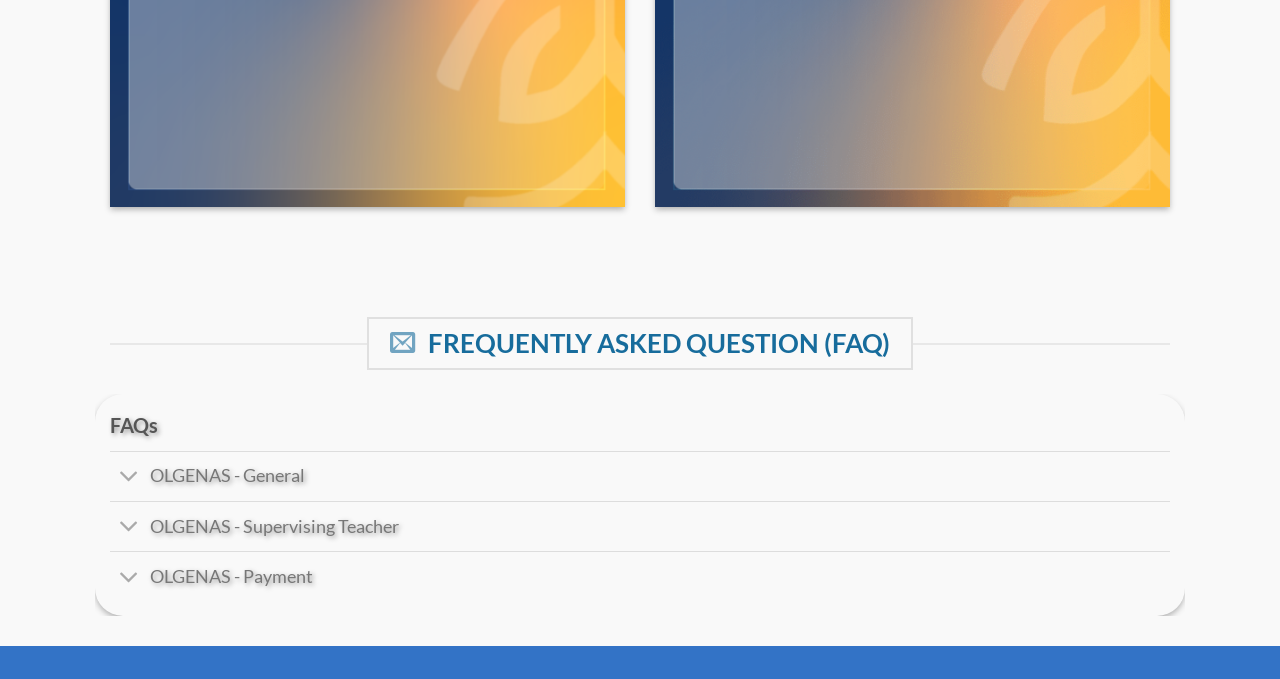What is the purpose of the 'Toggle' buttons?
Respond with a short answer, either a single word or a phrase, based on the image.

To expand or collapse content